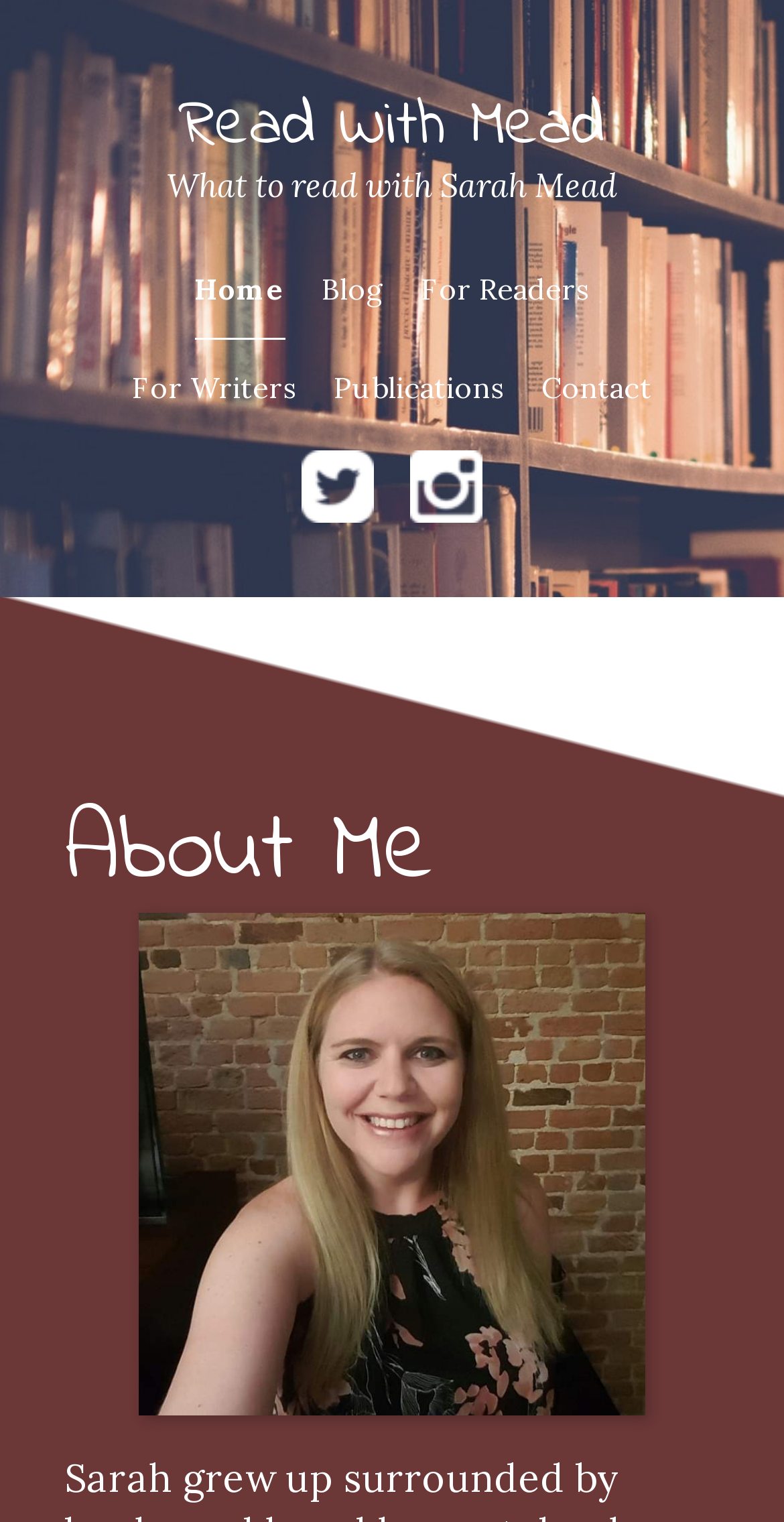What is the relative position of the 'For Writers' link?
Look at the screenshot and respond with a single word or phrase.

Below 'For Readers'